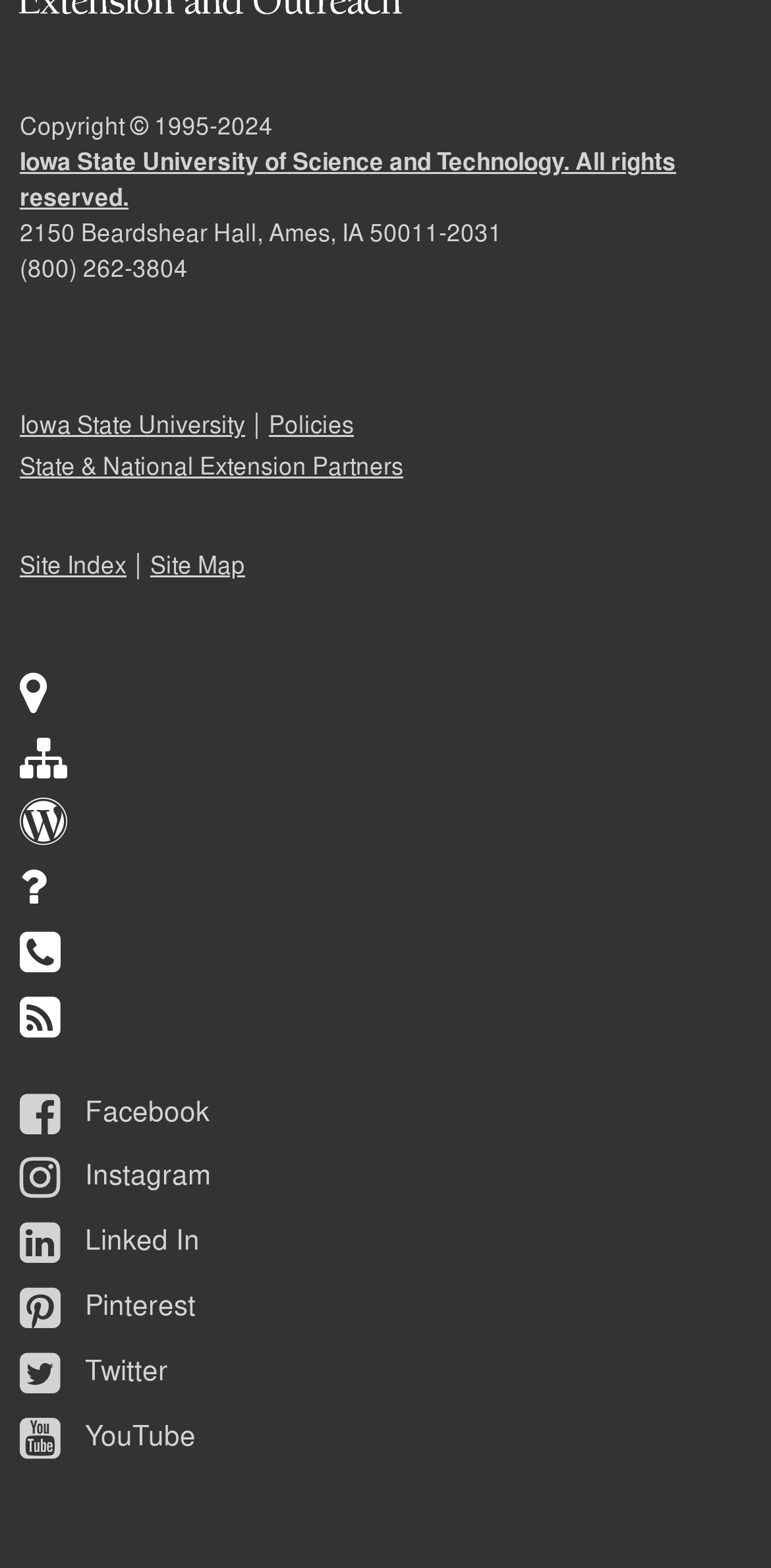Determine the bounding box coordinates of the UI element described below. Use the format (top-left x, top-left y, bottom-right x, bottom-right y) with floating point numbers between 0 and 1: Iowa State University

[0.026, 0.26, 0.318, 0.281]